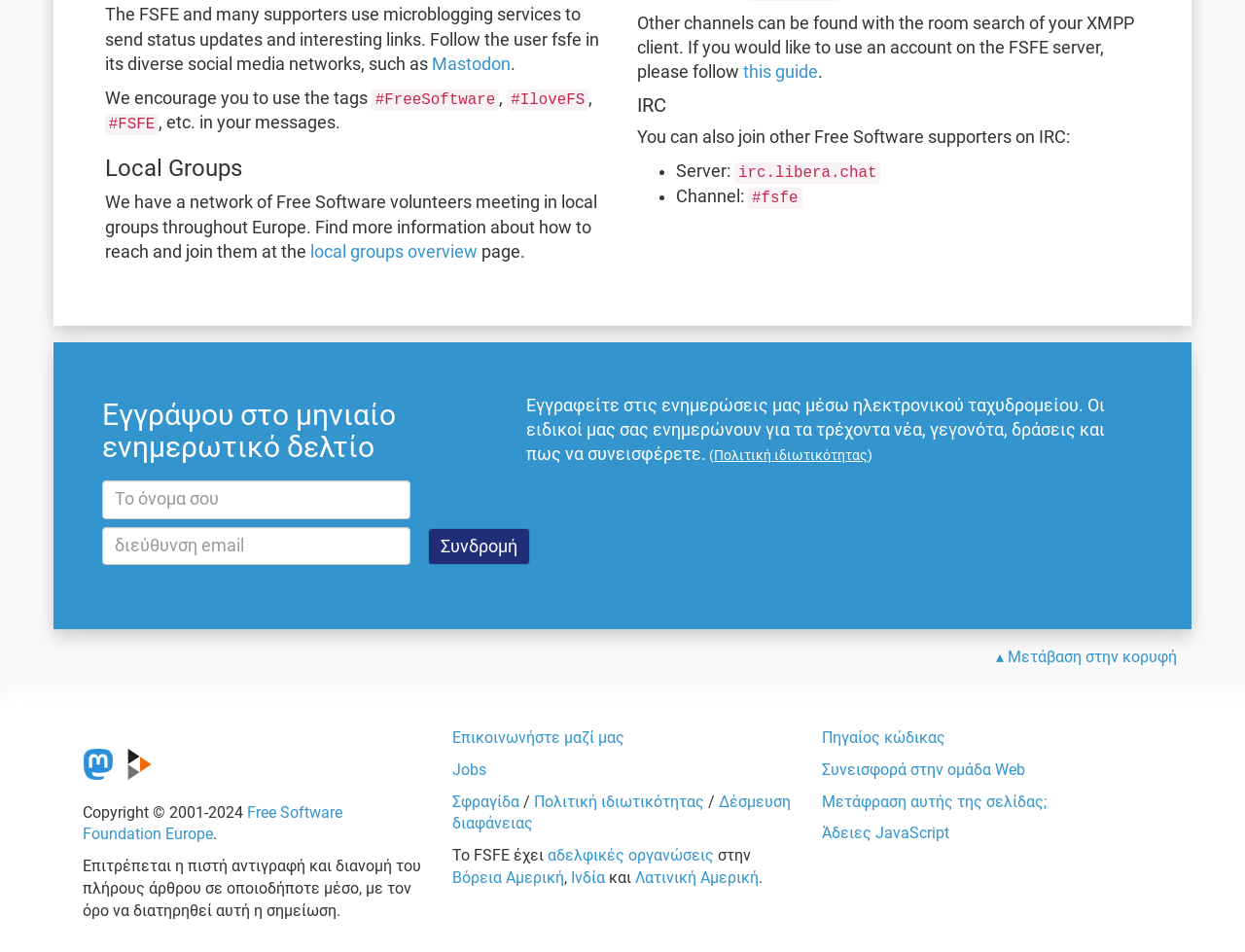Please provide the bounding box coordinates for the element that needs to be clicked to perform the following instruction: "Log in to the website". The coordinates should be given as four float numbers between 0 and 1, i.e., [left, top, right, bottom].

None